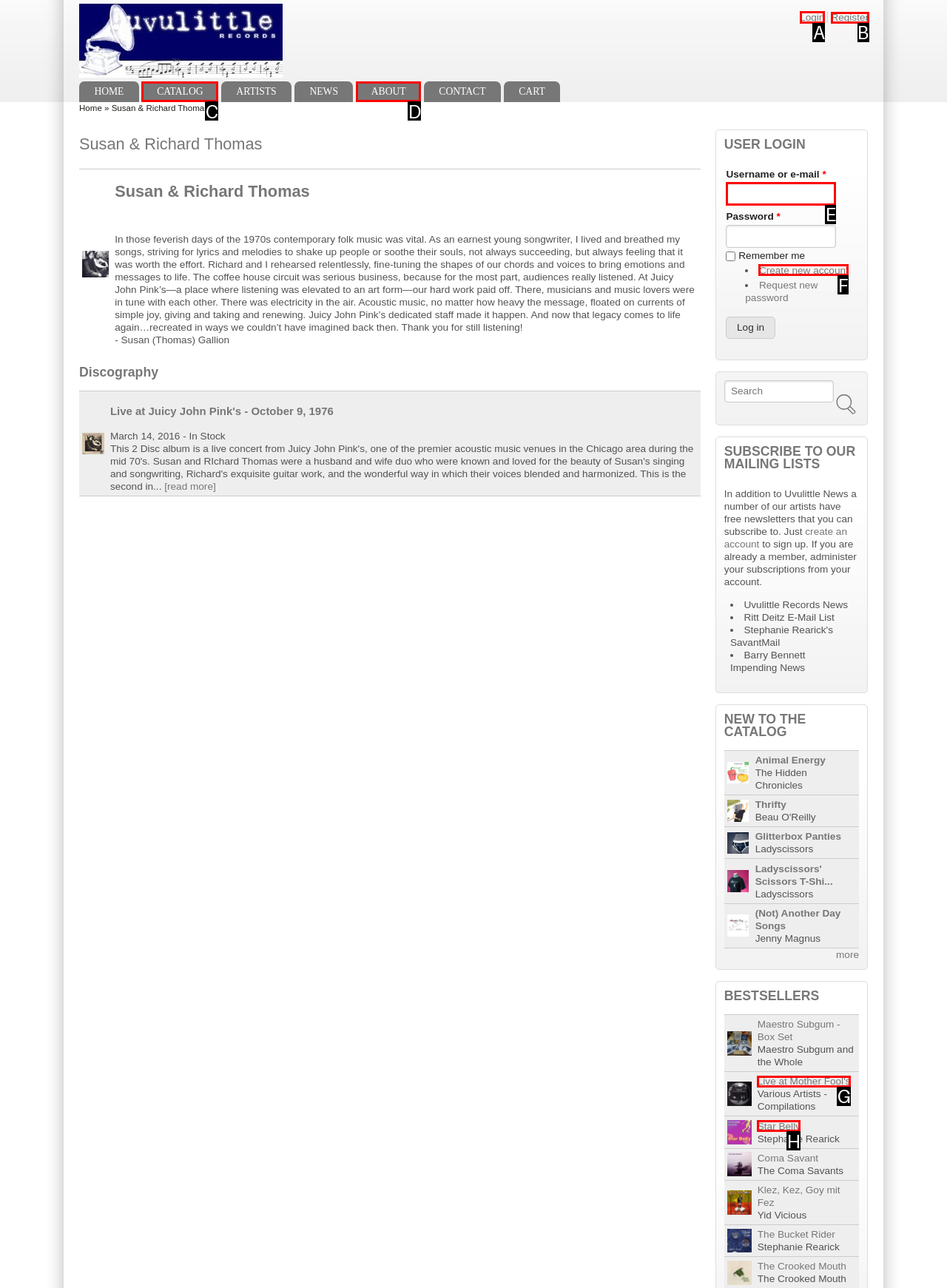Tell me which one HTML element you should click to complete the following task: Click the 'Login' link
Answer with the option's letter from the given choices directly.

A